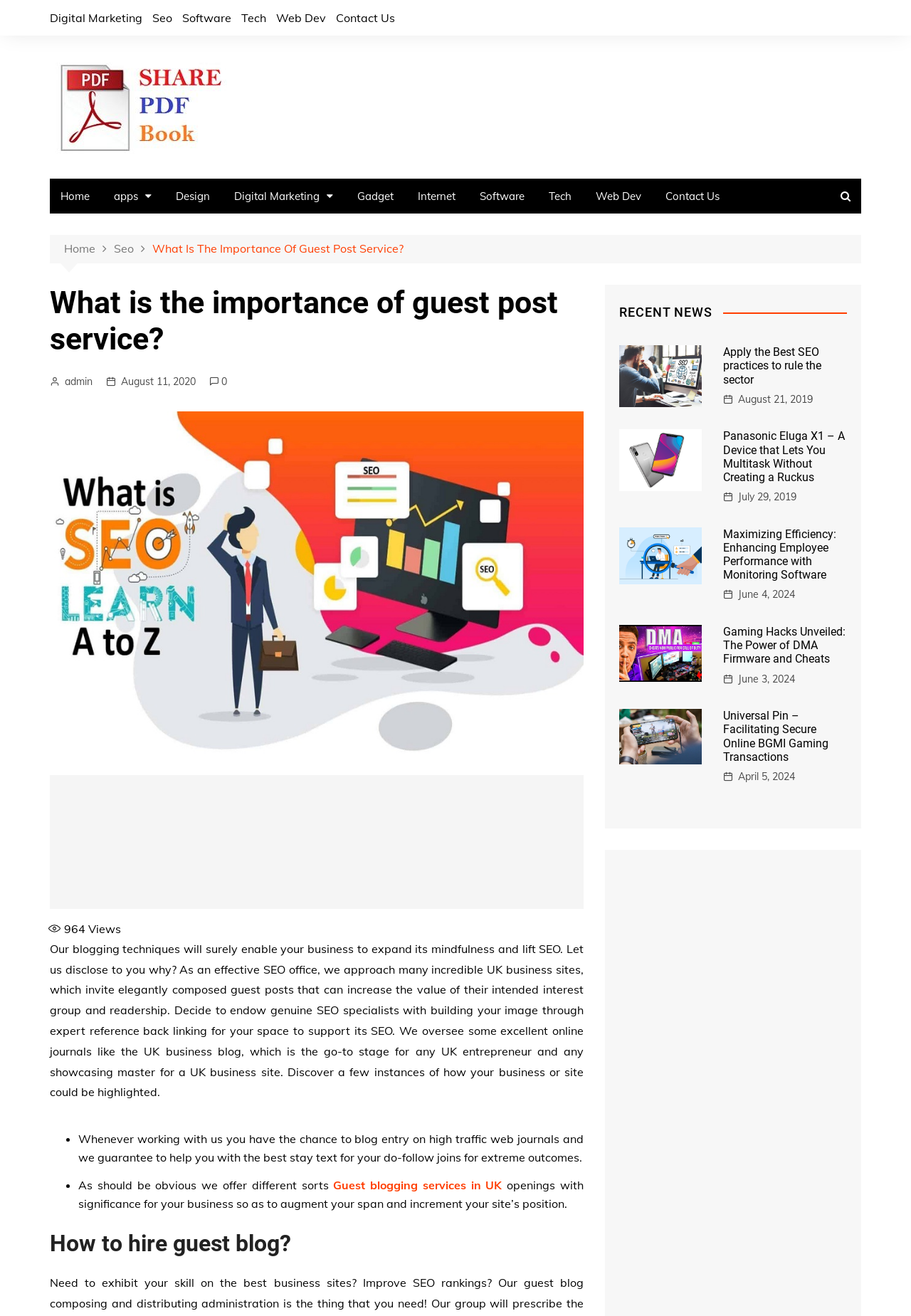Determine the main headline from the webpage and extract its text.

What is the importance of guest post service?